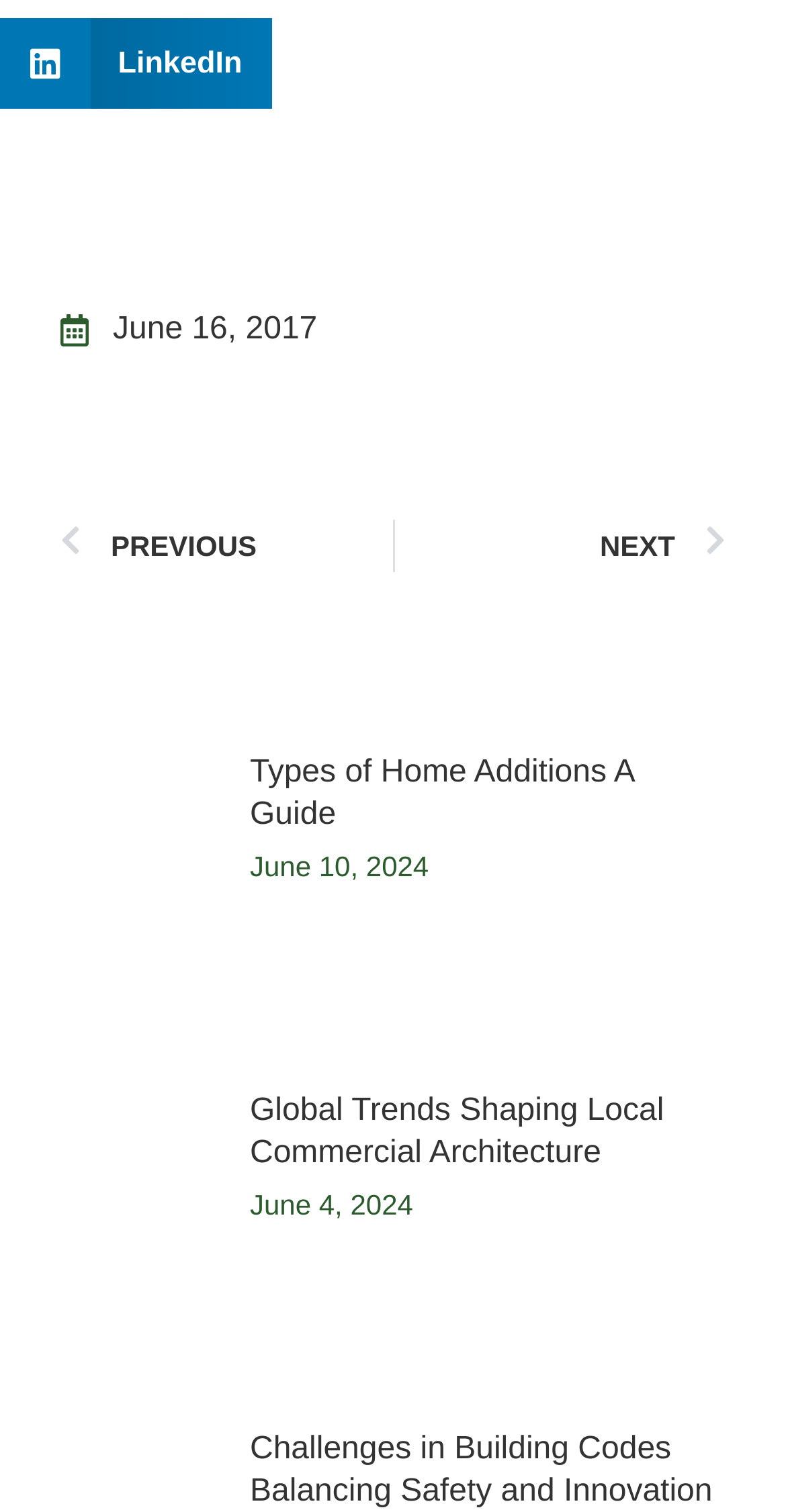Respond concisely with one word or phrase to the following query:
What is the purpose of the button at the top?

Share on LinkedIn